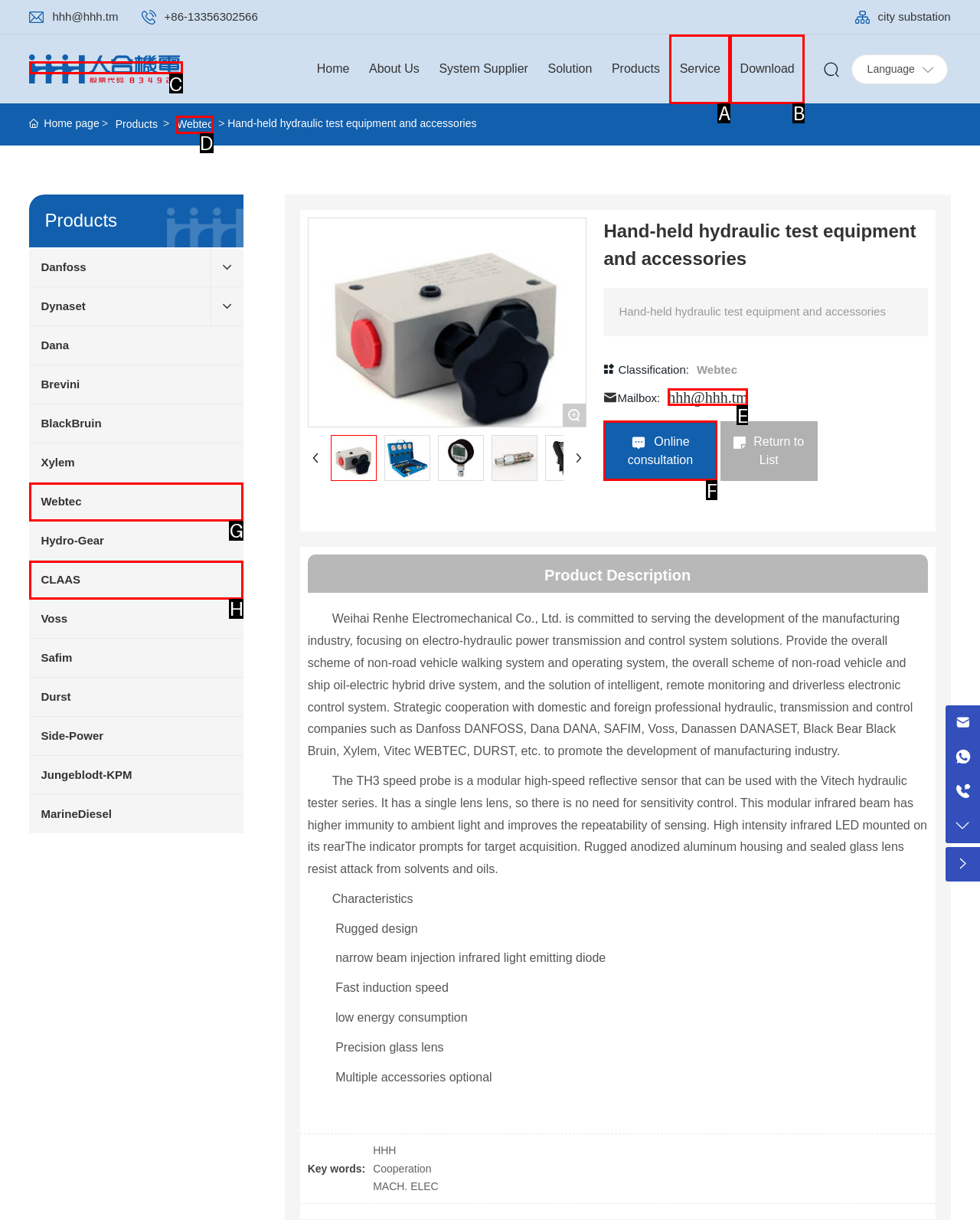Tell me which letter corresponds to the UI element that should be clicked to fulfill this instruction: Click the 'Online consultation' link
Answer using the letter of the chosen option directly.

F